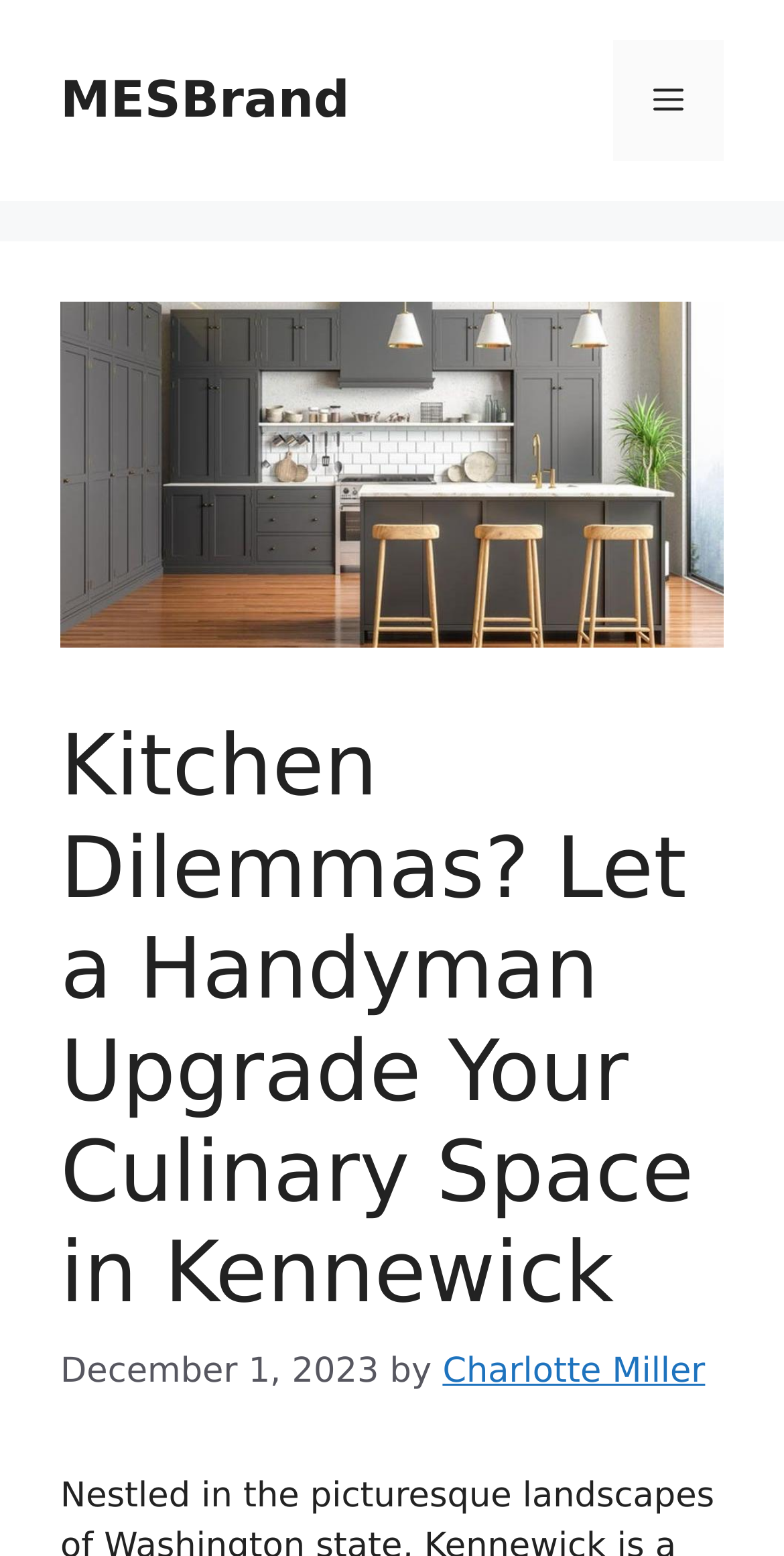Illustrate the webpage with a detailed description.

The webpage appears to be a blog post or article about upgrading a kitchen space in Kennewick, Washington. At the top of the page, there is a banner that spans the entire width, containing a link to the website's brand, MESBrand, on the left side, and a mobile toggle button on the right side. 

Below the banner, there is a header section that occupies most of the page's width. This section contains a heading that reads "Kitchen Dilemmas? Let a Handyman Upgrade Your Culinary Space in Kennewick", which is the main title of the article. 

To the right of the heading, there is a time stamp indicating that the article was published on December 1, 2023. The author's name, Charlotte Miller, is mentioned next to the time stamp, with a link to the author's profile or page. 

The overall structure of the page suggests that the main content of the article will follow below the header section, although the exact content is not described in the provided accessibility tree.